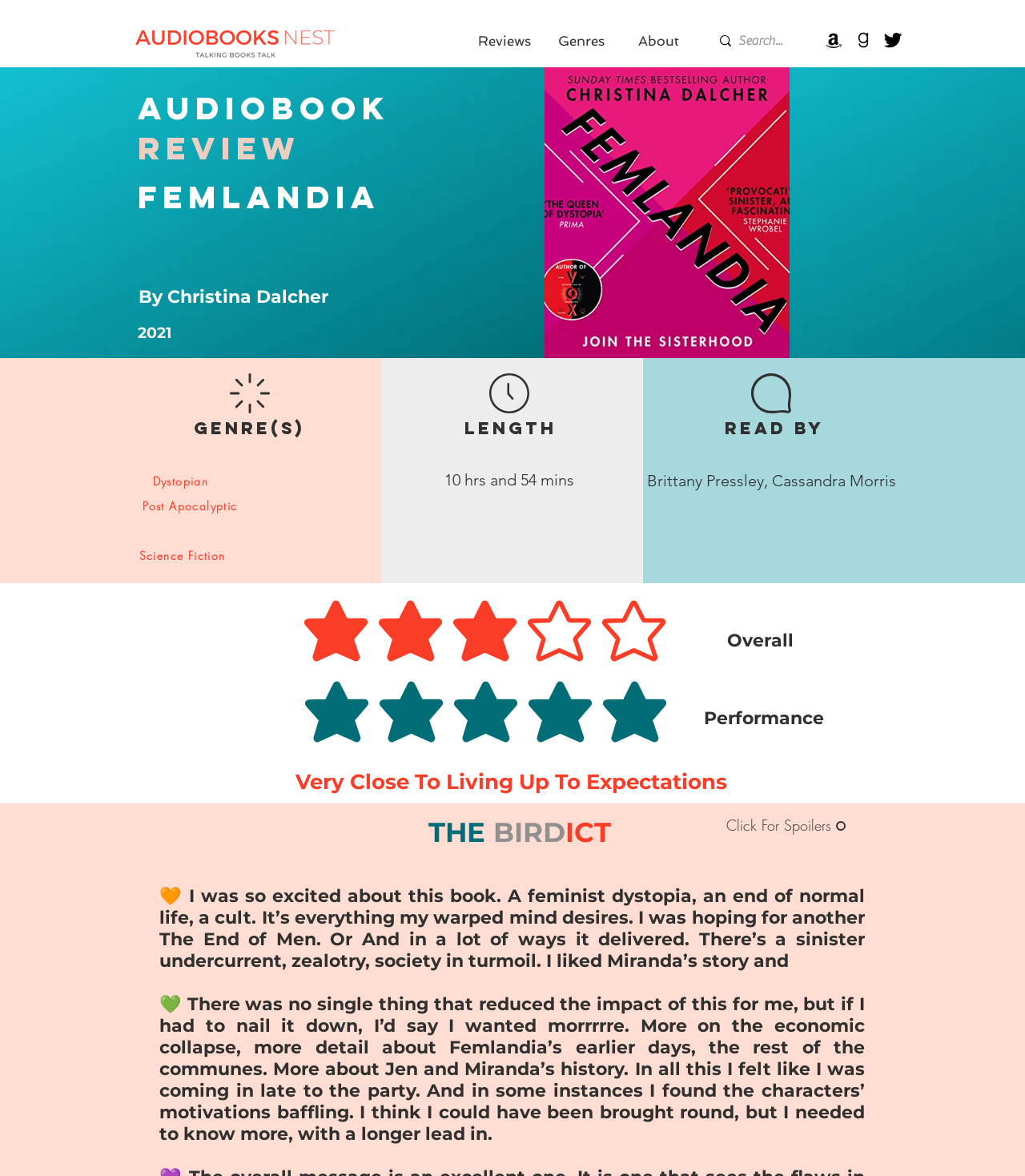Locate the bounding box coordinates of the area to click to fulfill this instruction: "Visit Amazon". The bounding box should be presented as four float numbers between 0 and 1, in the order [left, top, right, bottom].

[0.802, 0.024, 0.825, 0.044]